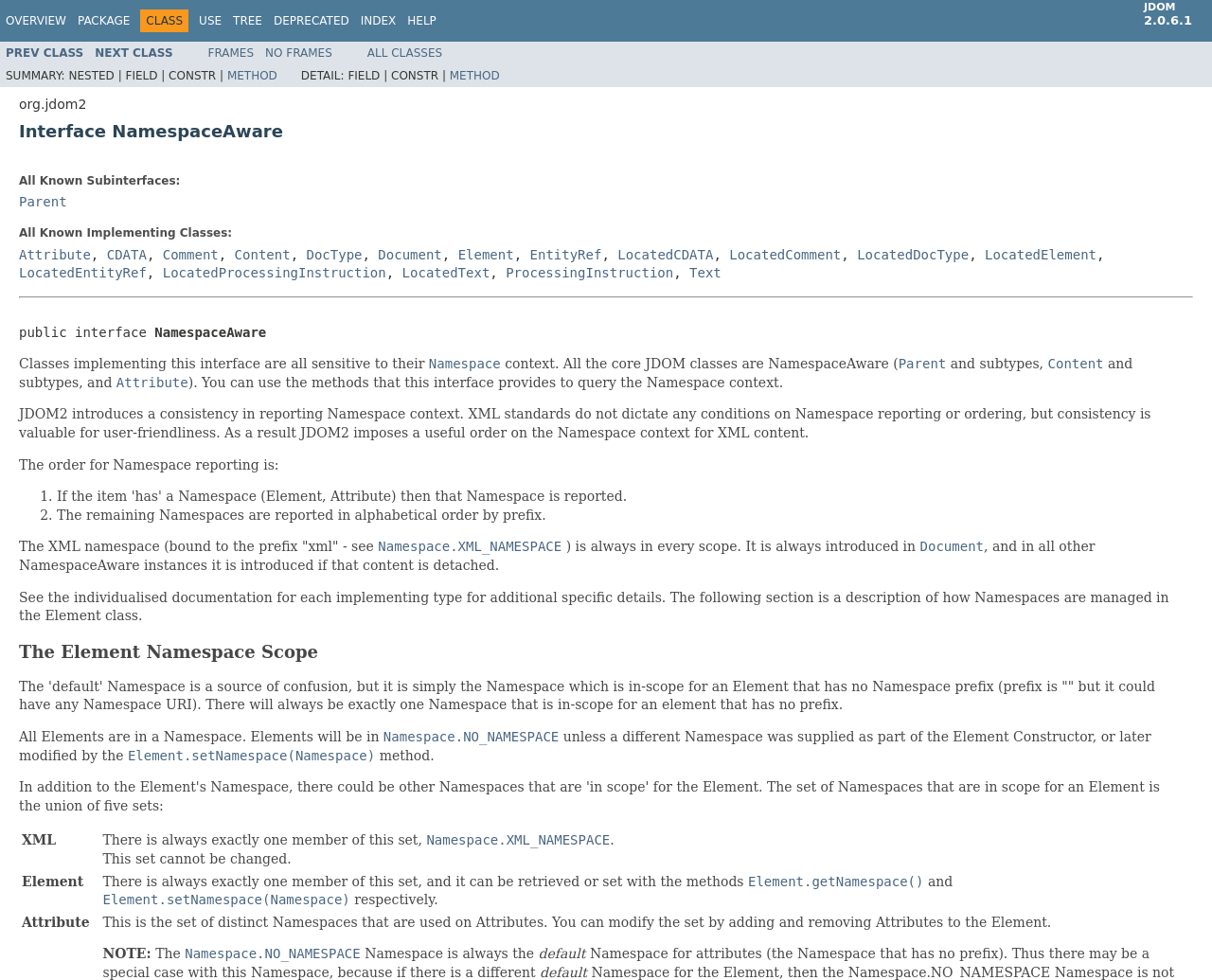Using the element description provided, determine the bounding box coordinates in the format (top-left x, top-left y, bottom-right x, bottom-right y). Ensure that all values are floating point numbers between 0 and 1. Element description: All Classes

[0.303, 0.047, 0.365, 0.06]